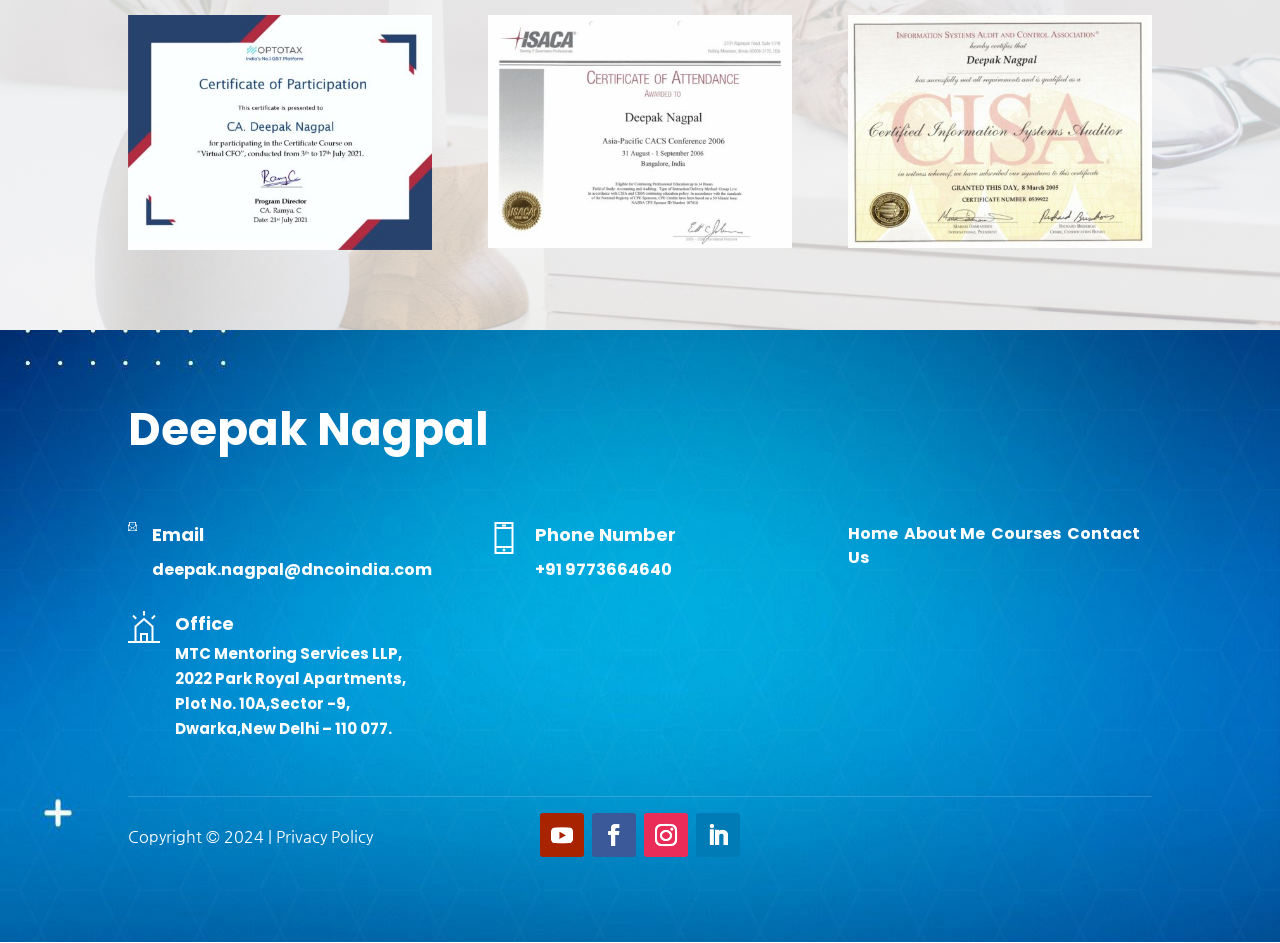Please identify the bounding box coordinates of the element on the webpage that should be clicked to follow this instruction: "Check the privacy policy". The bounding box coordinates should be given as four float numbers between 0 and 1, formatted as [left, top, right, bottom].

[0.216, 0.877, 0.291, 0.897]